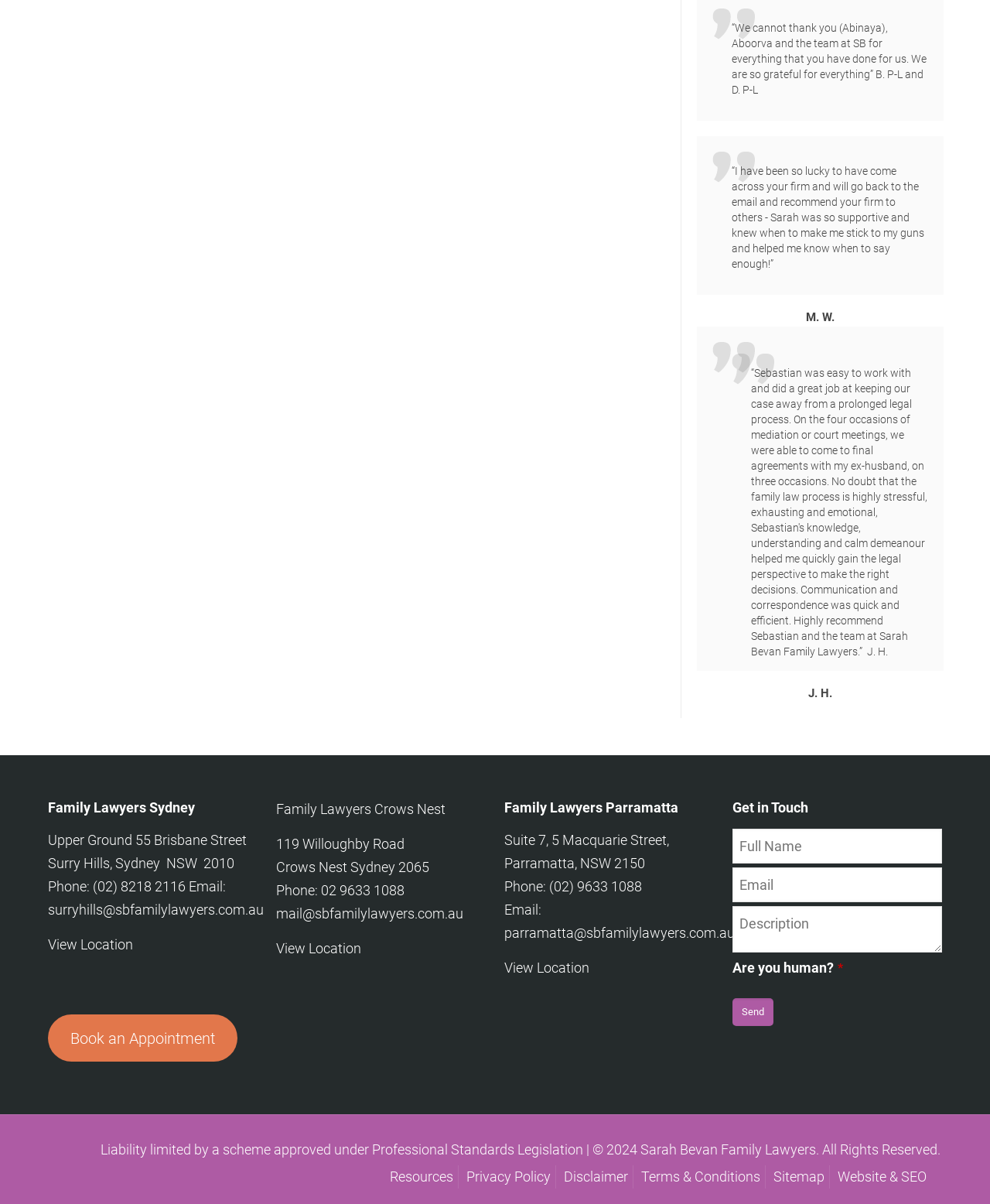What is the location of the Crows Nest office?
Carefully analyze the image and provide a detailed answer to the question.

I found the location by looking at the contact information section, where it is listed under the heading 'Family Lawyers Crows Nest'.